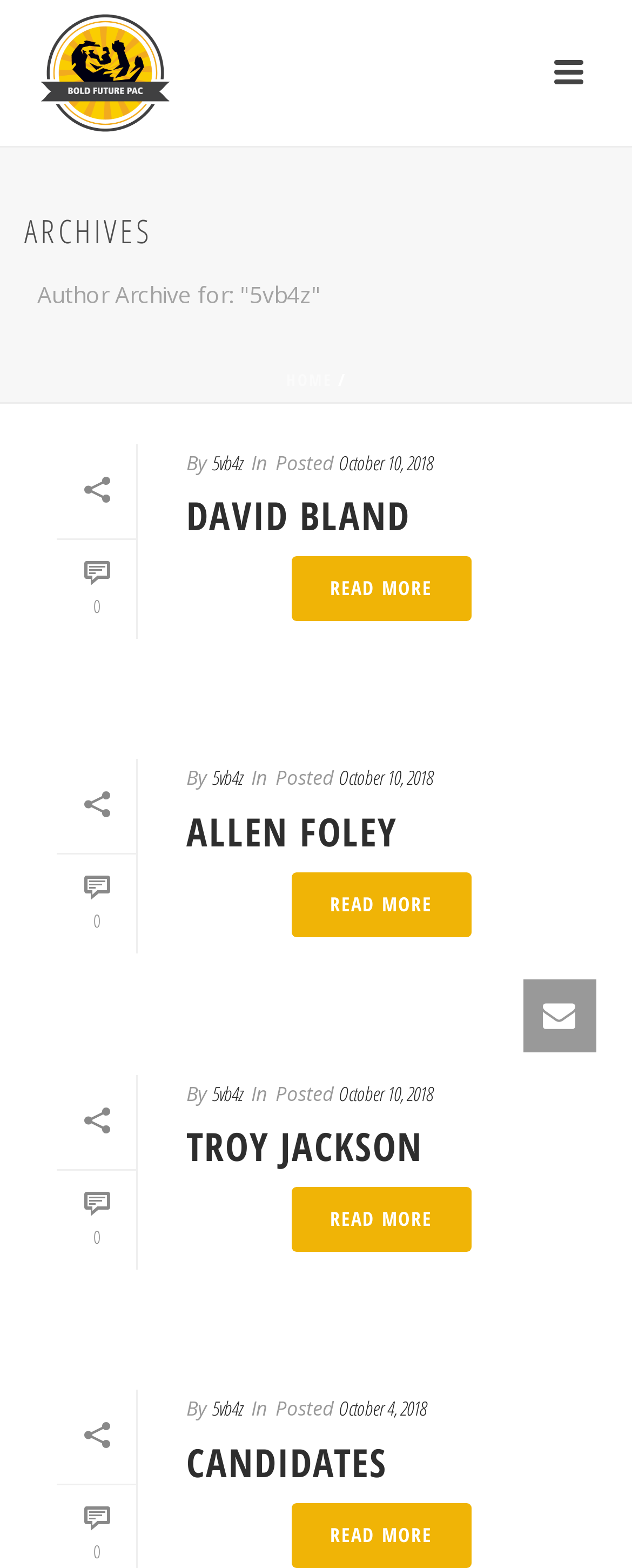Please determine the bounding box coordinates of the element to click on in order to accomplish the following task: "Click on the 'READ MORE' button". Ensure the coordinates are four float numbers ranging from 0 to 1, i.e., [left, top, right, bottom].

[0.46, 0.958, 0.745, 1.0]